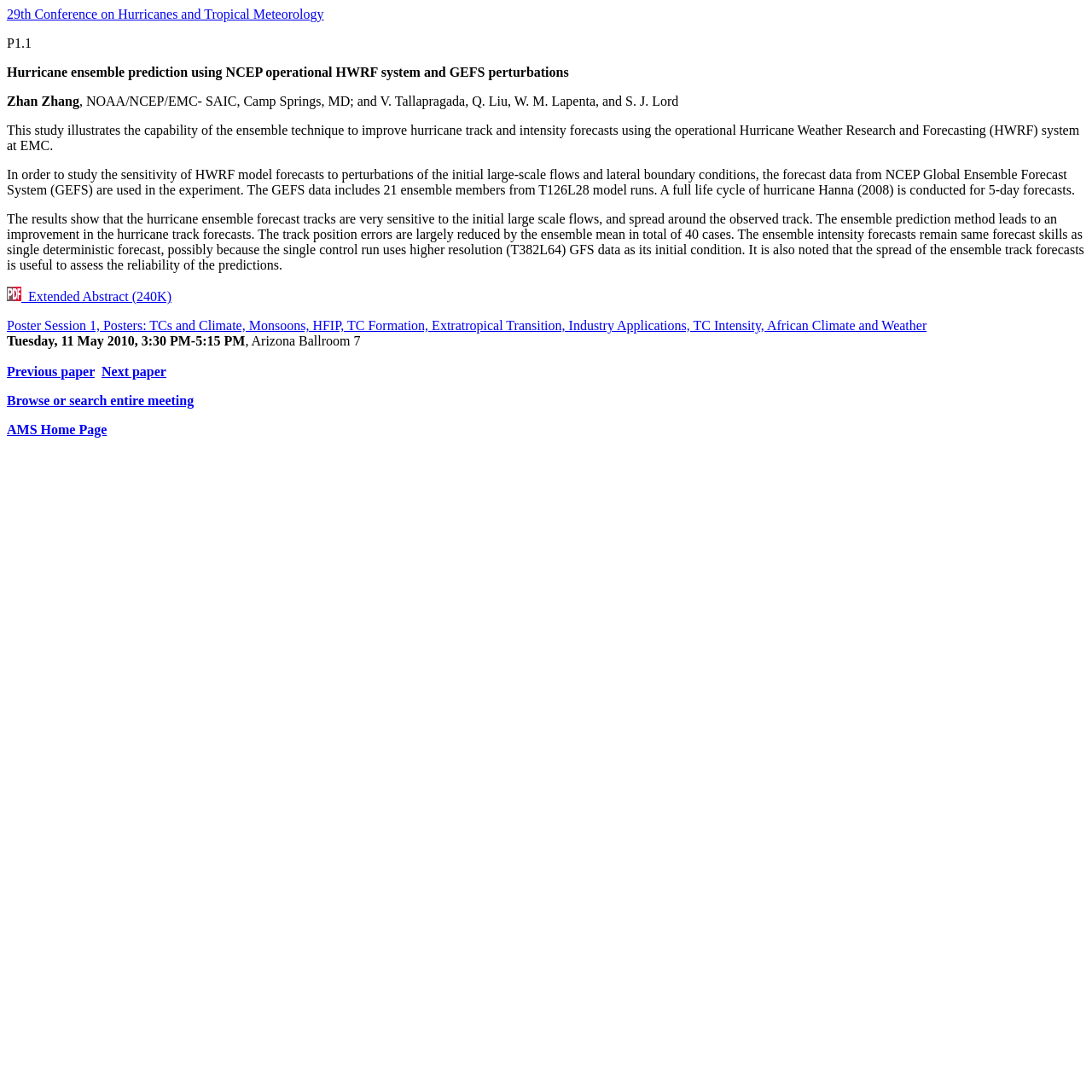Extract the bounding box of the UI element described as: "Previous paper".

[0.006, 0.334, 0.087, 0.347]